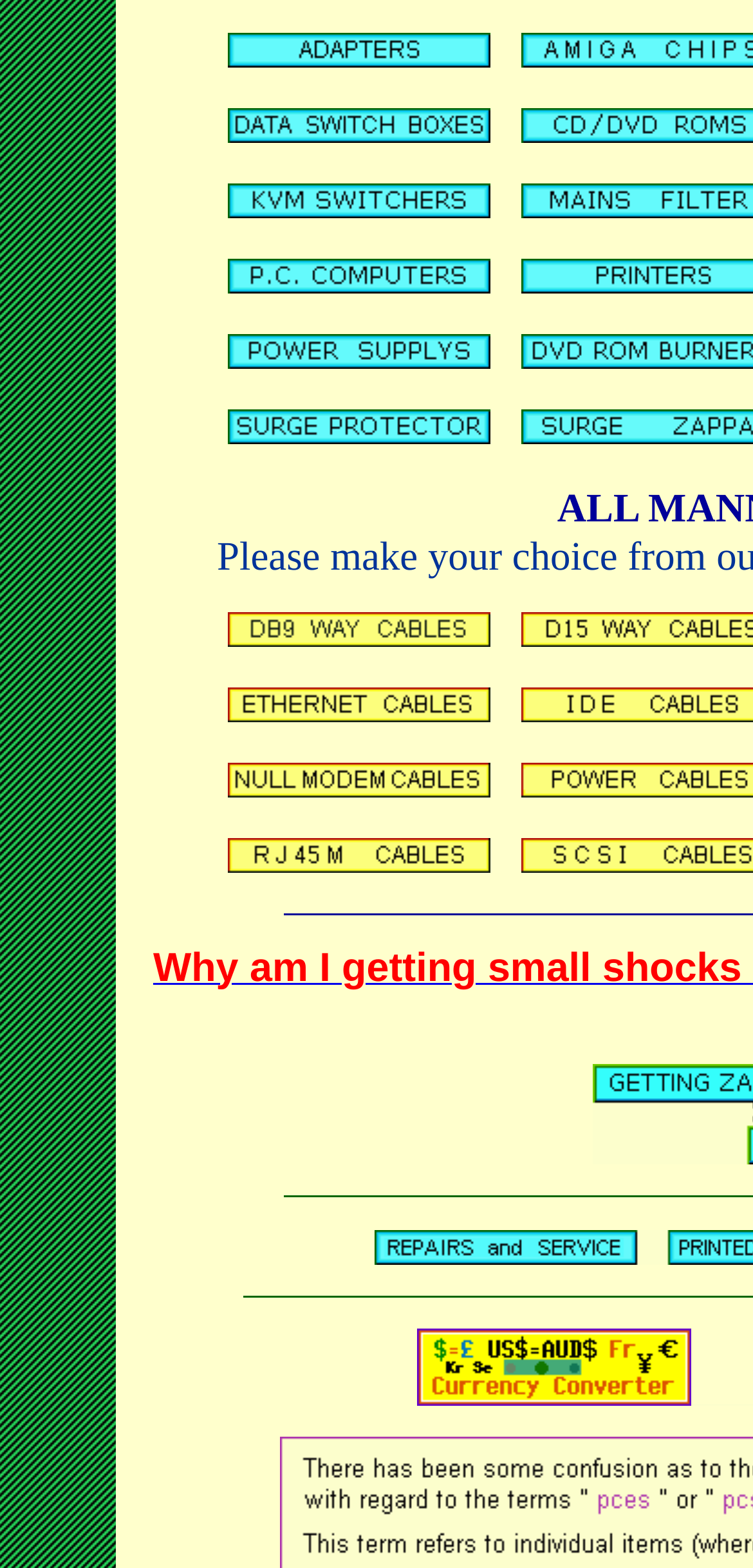Refer to the screenshot and give an in-depth answer to this question: What is the warning message at the bottom of the page?

The warning message at the bottom of the page is a notification that the user is about to leave the current page. This message is likely triggered when the user clicks on a link that will take them away from the current page, and is intended to ensure that the user is aware of their action.